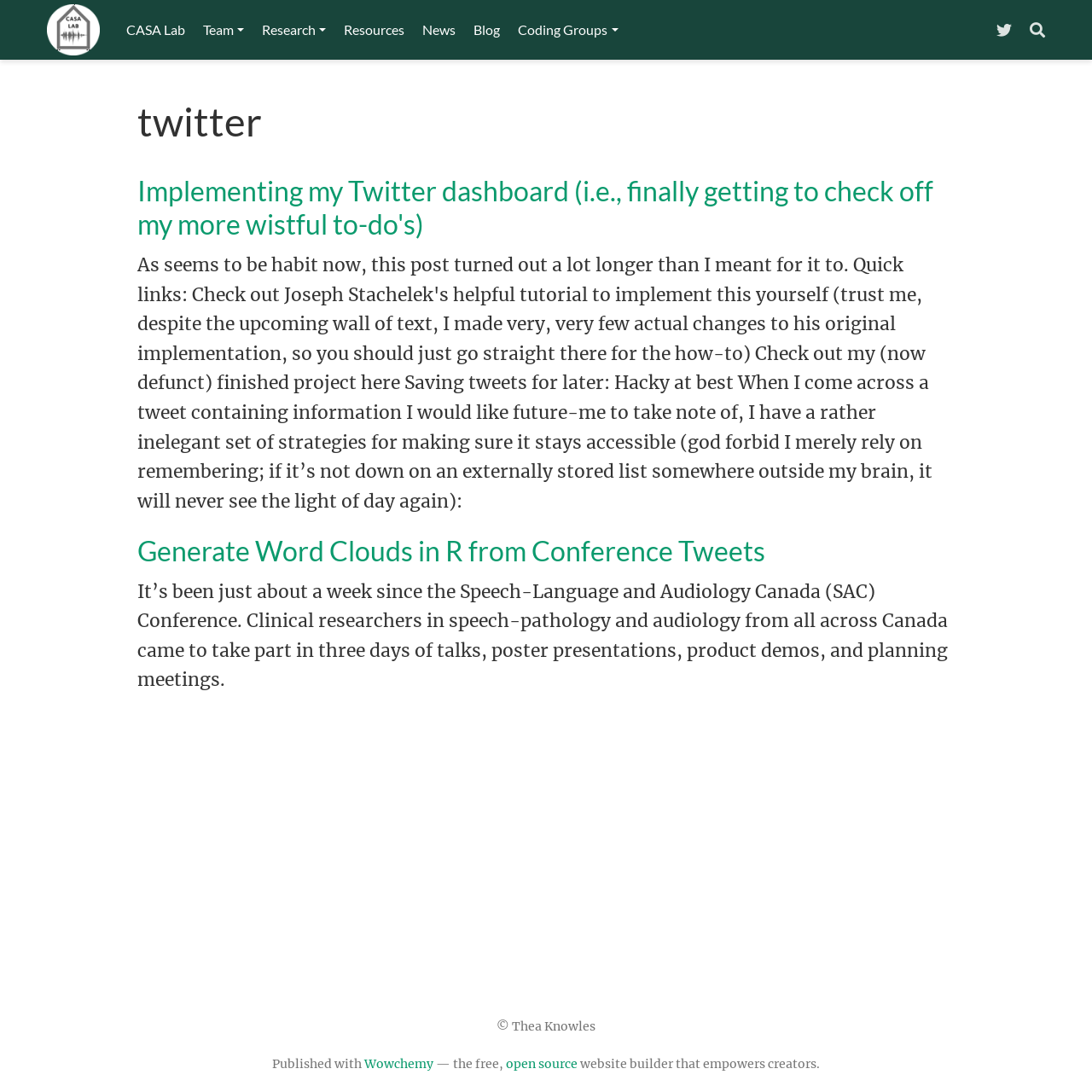Please identify the bounding box coordinates of the clickable area that will allow you to execute the instruction: "Search the website".

[0.943, 0.019, 0.957, 0.036]